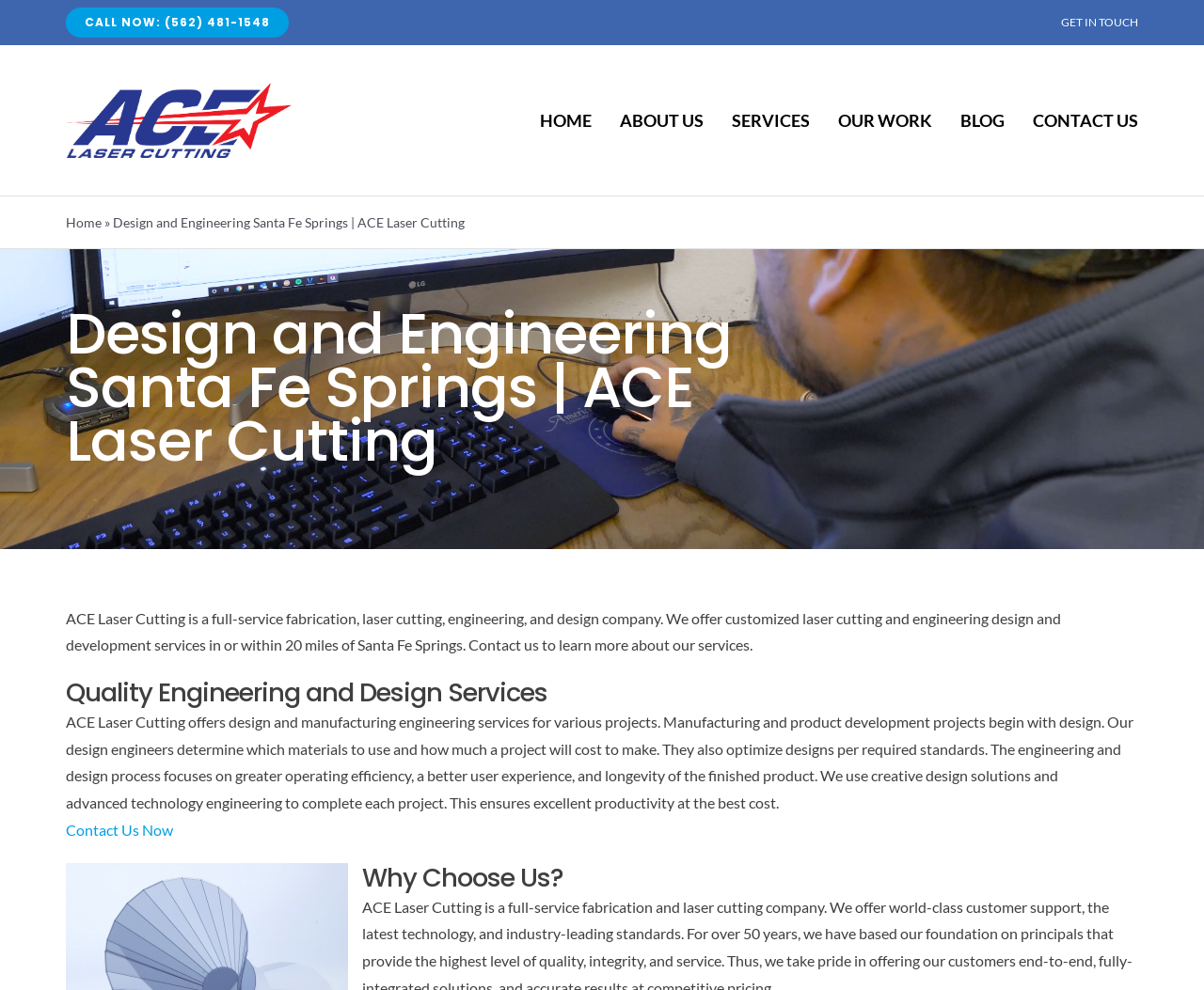What is the phone number to call for laser cutting services?
Using the visual information from the image, give a one-word or short-phrase answer.

(562) 481-1548